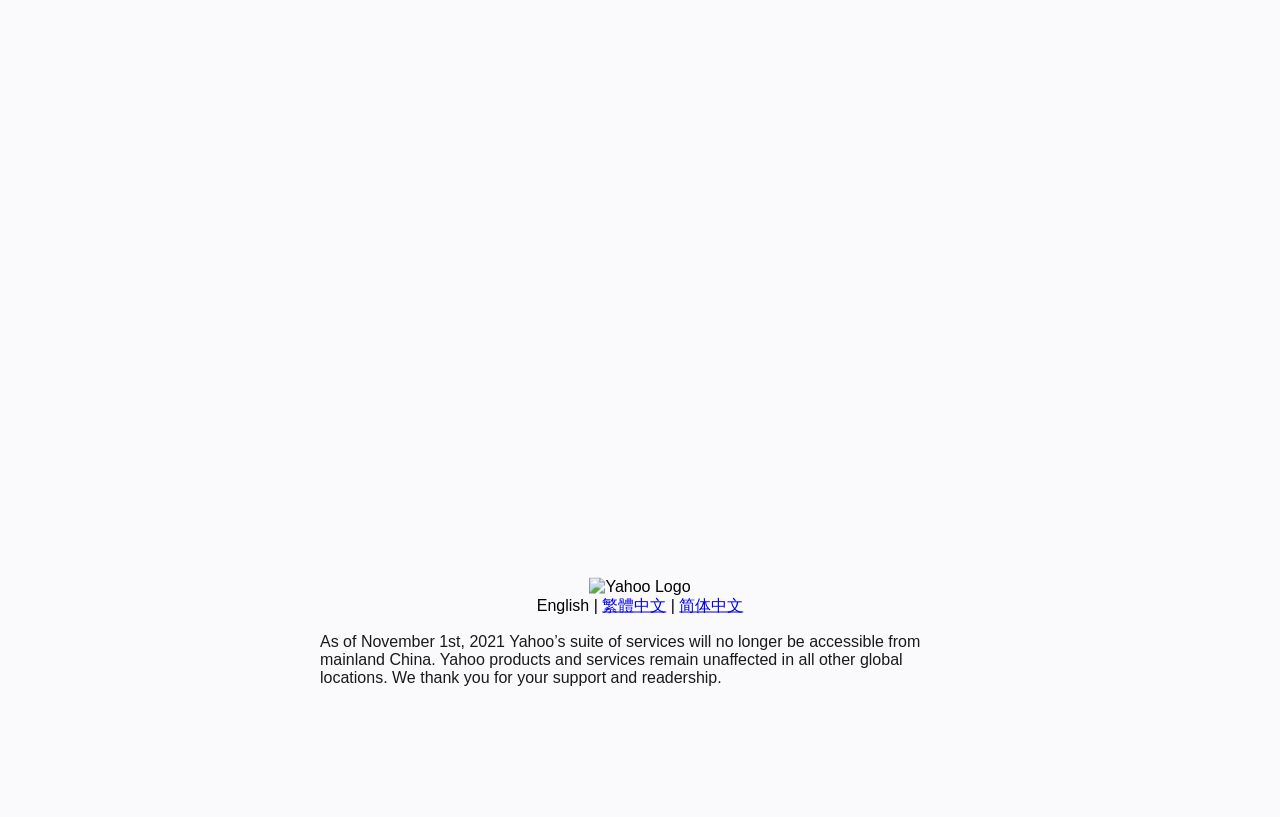From the webpage screenshot, identify the region described by 简体中文. Provide the bounding box coordinates as (top-left x, top-left y, bottom-right x, bottom-right y), with each value being a floating point number between 0 and 1.

[0.531, 0.73, 0.581, 0.751]